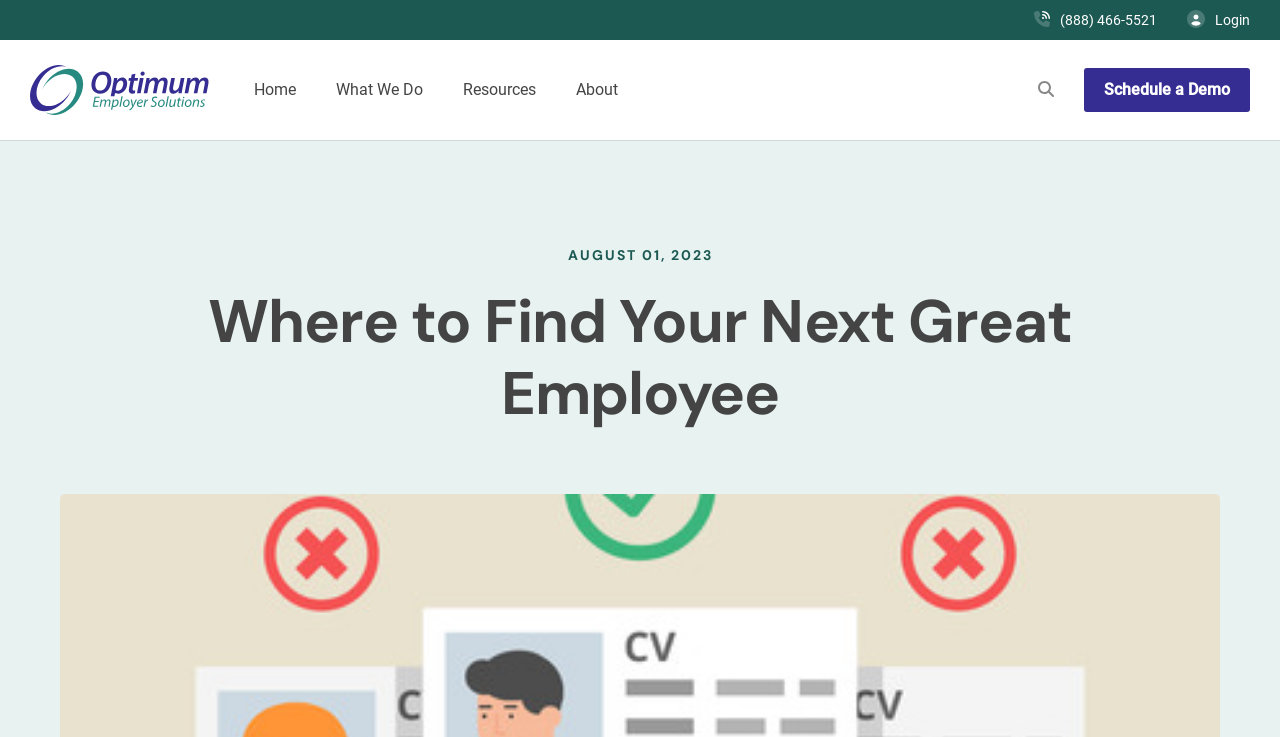Pinpoint the bounding box coordinates of the clickable element needed to complete the instruction: "check available puppies". The coordinates should be provided as four float numbers between 0 and 1: [left, top, right, bottom].

None